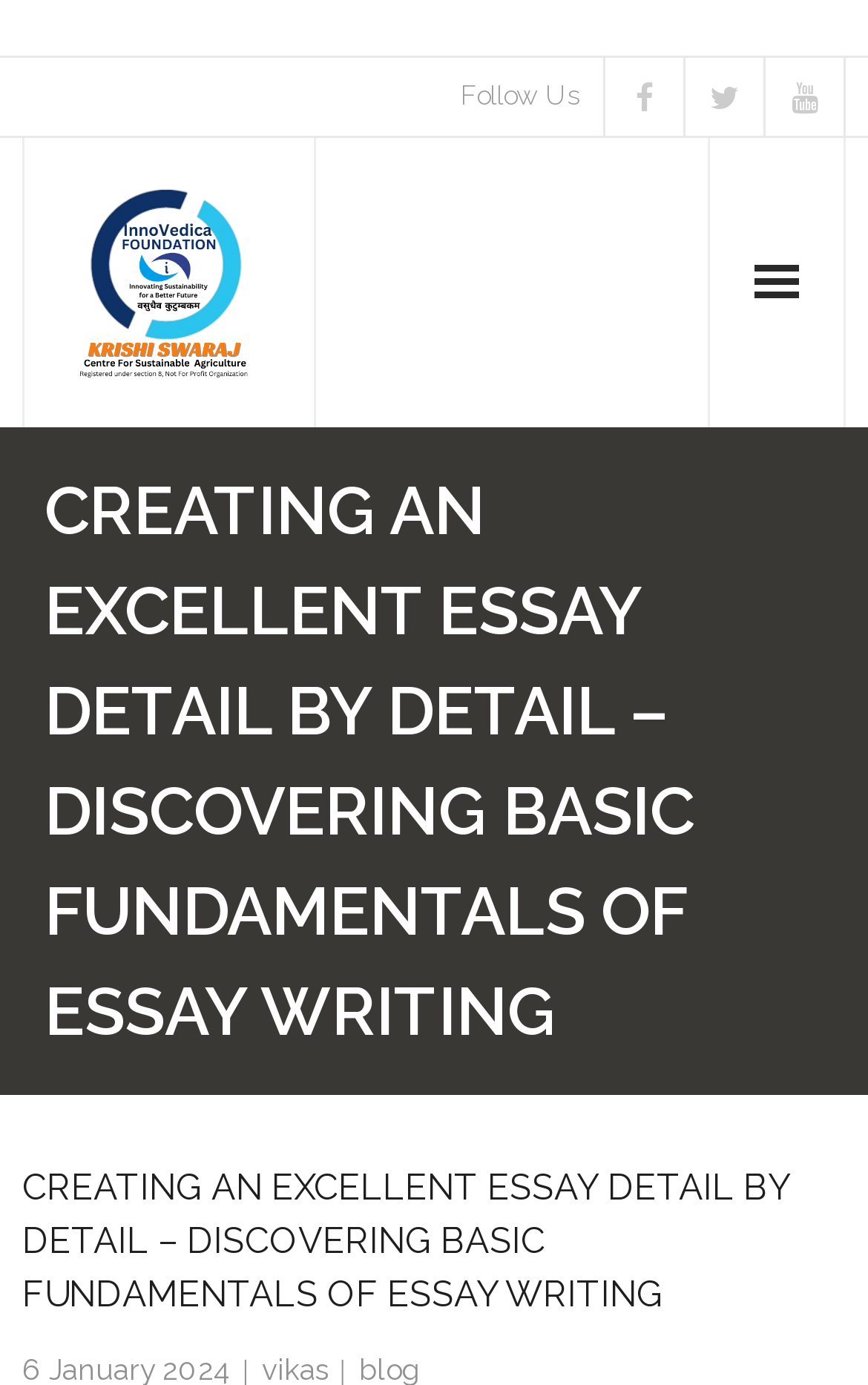What is the topic of the essay writing? Look at the image and give a one-word or short phrase answer.

Basic Fundamentals of Essay Writing